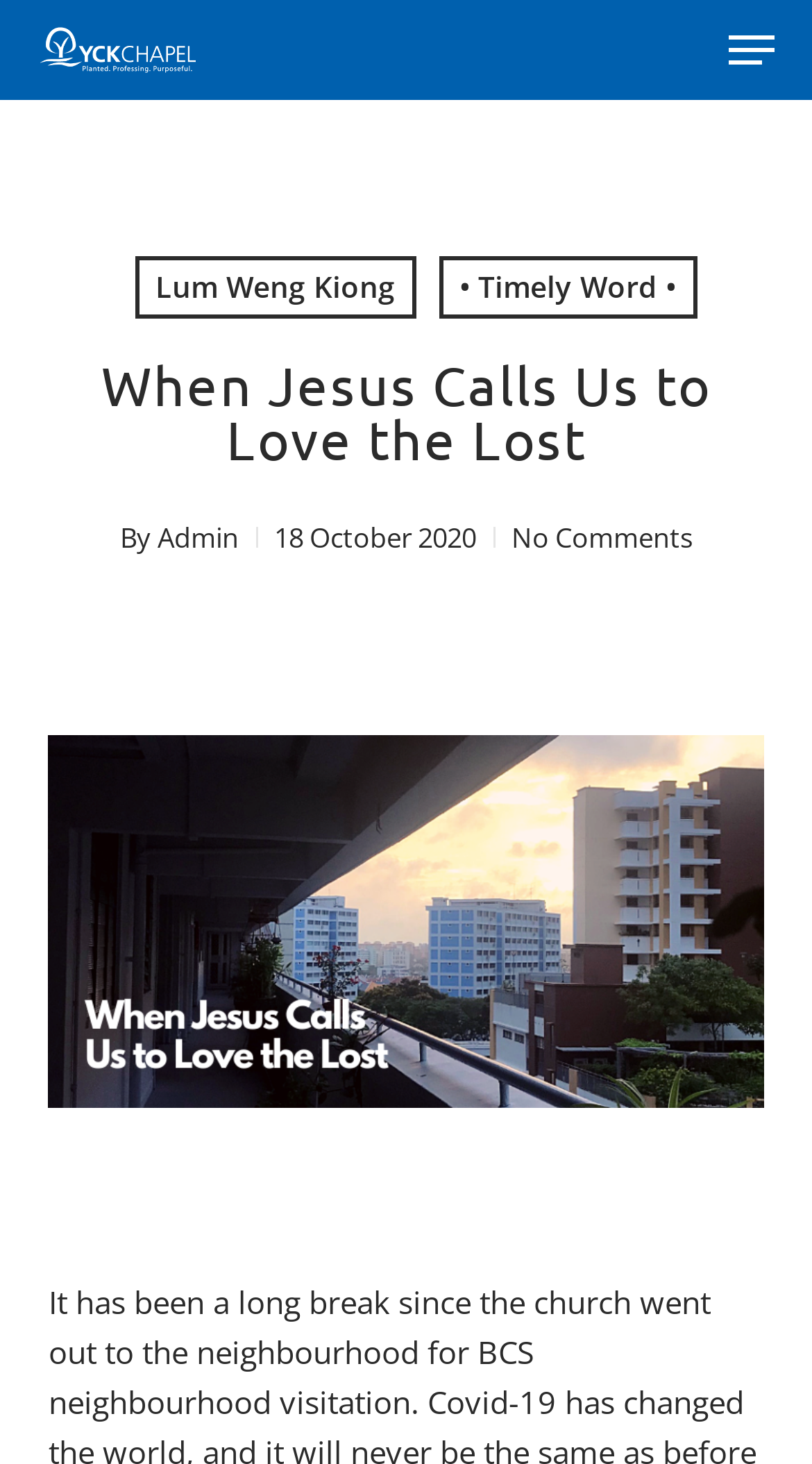Identify and provide the bounding box for the element described by: "No Comments".

[0.629, 0.354, 0.853, 0.38]